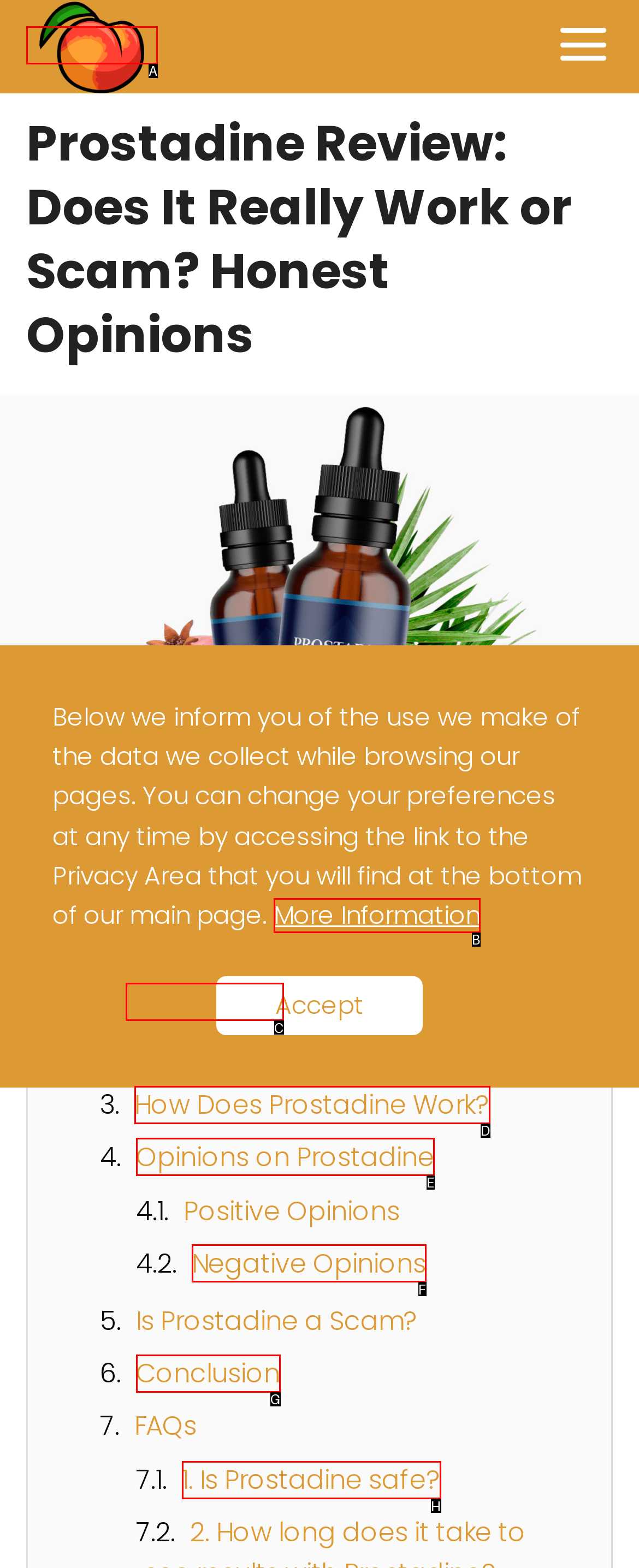Tell me which UI element to click to fulfill the given task: Go to Introduction. Respond with the letter of the correct option directly.

C